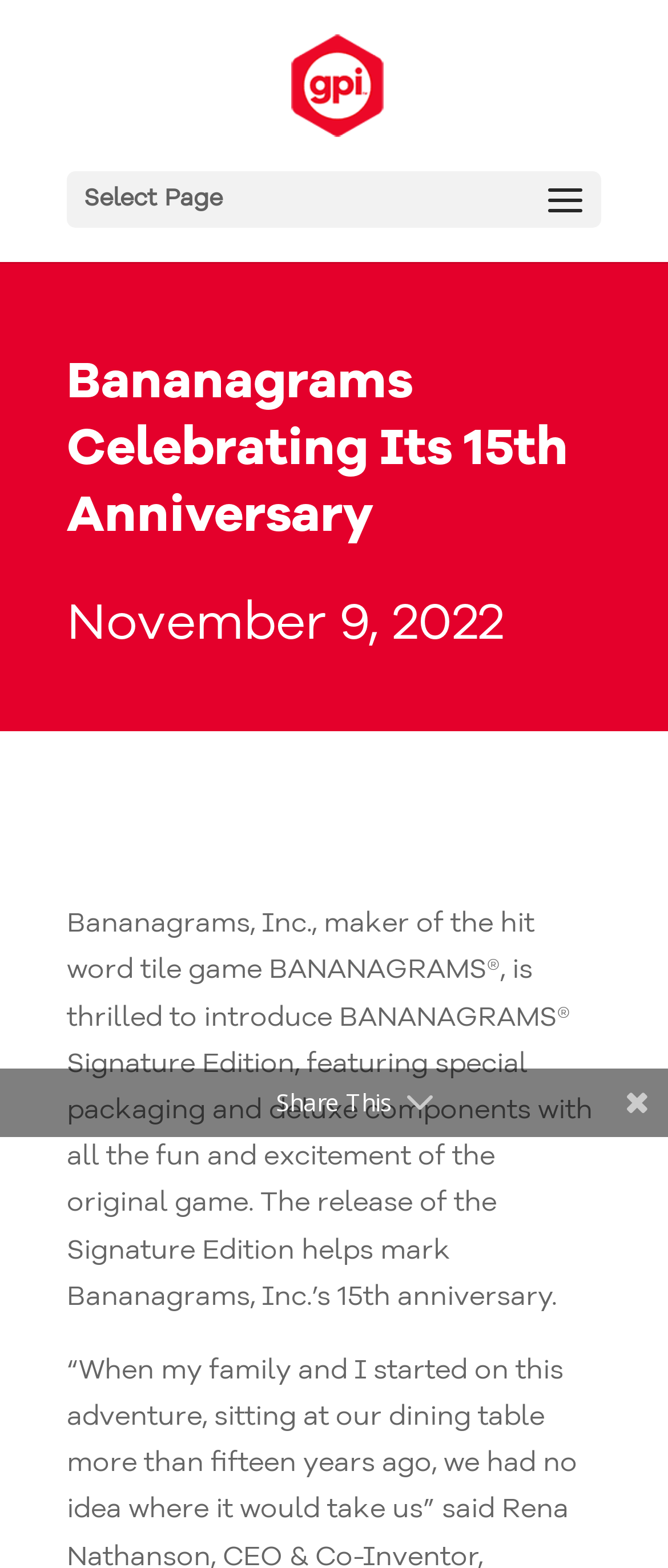Using the given description, provide the bounding box coordinates formatted as (top-left x, top-left y, bottom-right x, bottom-right y), with all values being floating point numbers between 0 and 1. Description: Read More

None